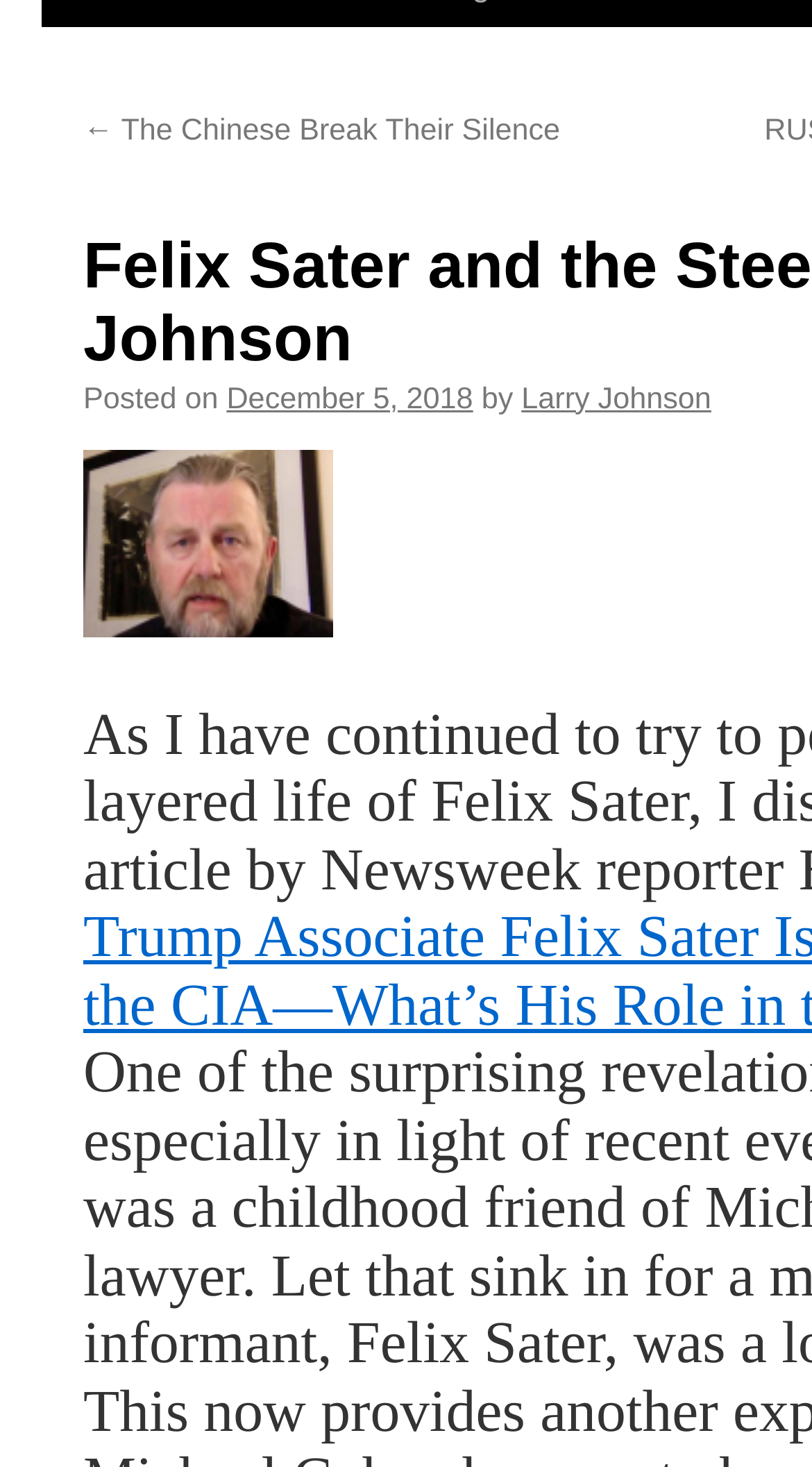Given the description "alt="Larry-c-johnson" title="Larry-c-johnson"", provide the bounding box coordinates of the corresponding UI element.

[0.103, 0.47, 0.41, 0.494]